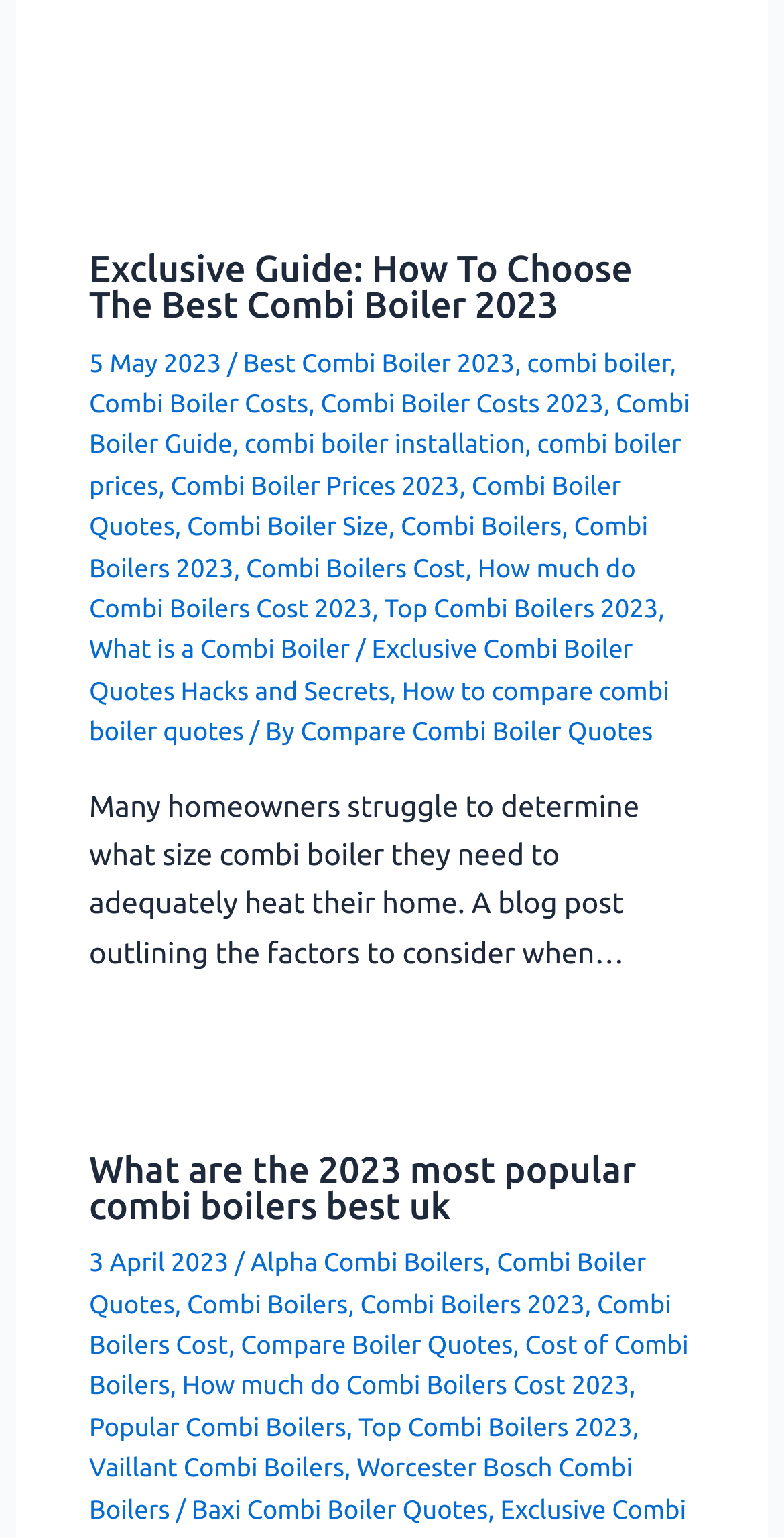Locate and provide the bounding box coordinates for the HTML element that matches this description: "Menu".

None